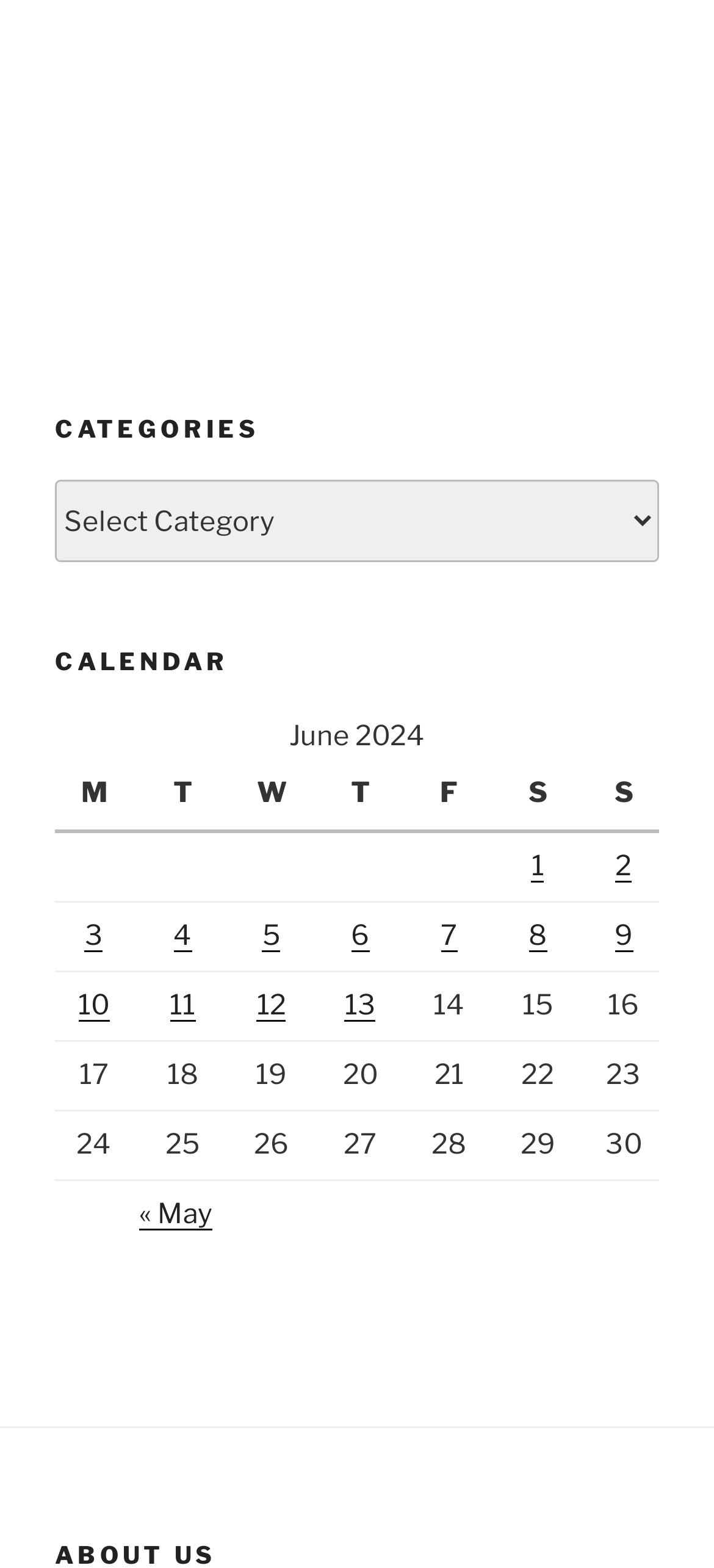Highlight the bounding box of the UI element that corresponds to this description: "5".

[0.367, 0.586, 0.393, 0.607]